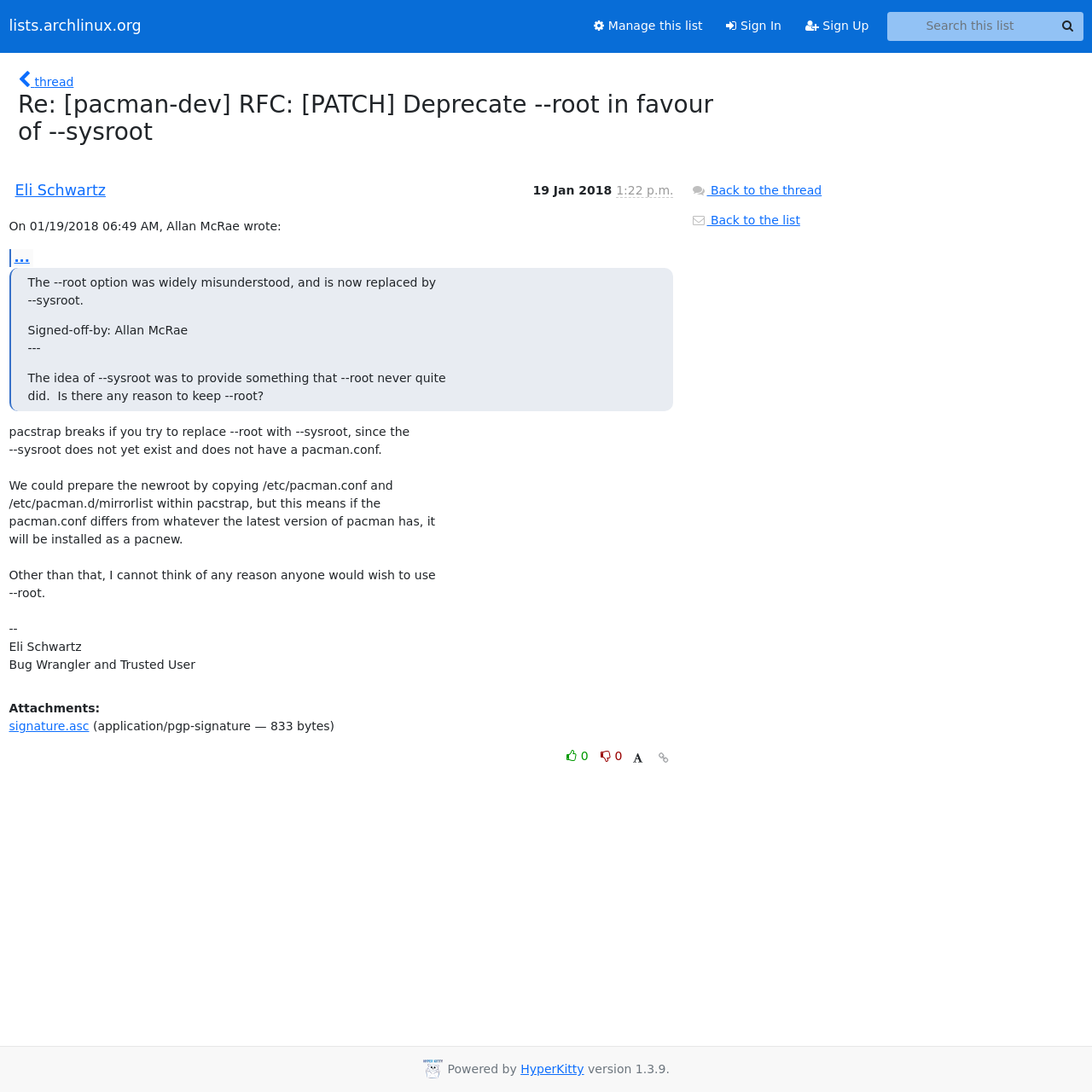Provide a one-word or one-phrase answer to the question:
How many links are there in the top navigation bar?

4